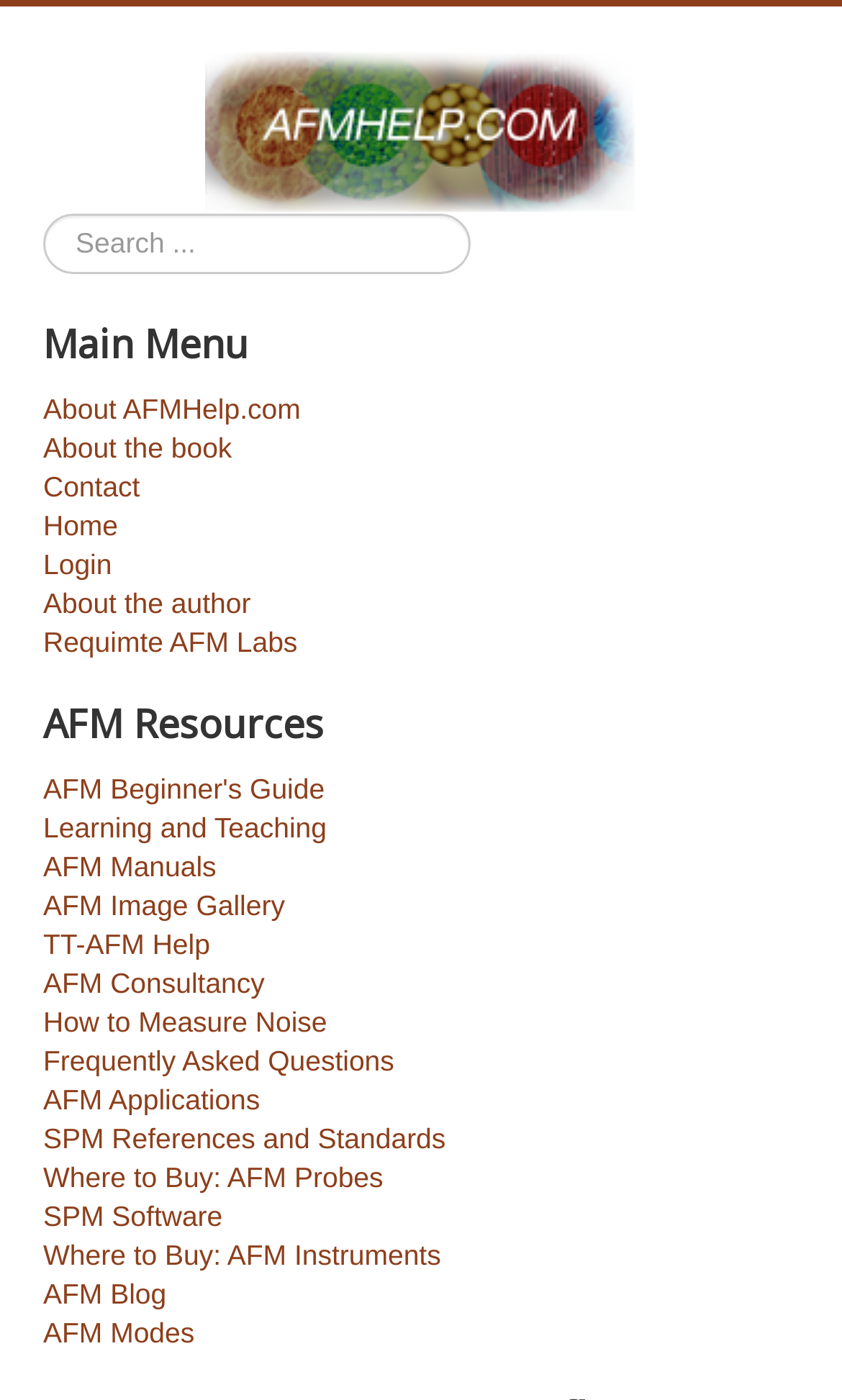Find the bounding box coordinates of the element you need to click on to perform this action: 'Search for a topic'. The coordinates should be represented by four float values between 0 and 1, in the format [left, top, right, bottom].

[0.051, 0.153, 0.559, 0.196]